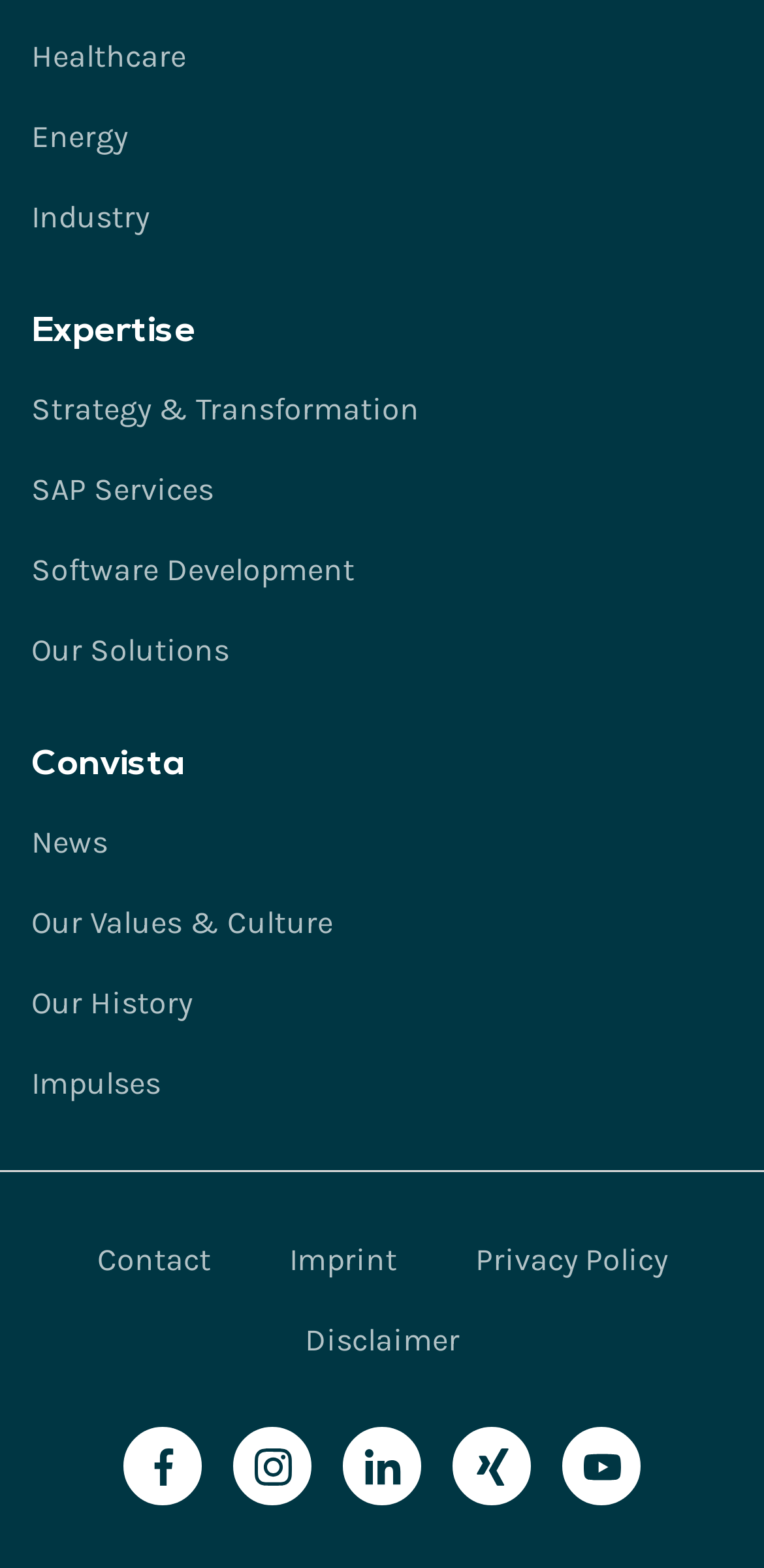Identify the bounding box coordinates of the region I need to click to complete this instruction: "Visit Our Solutions".

[0.041, 0.403, 0.3, 0.427]